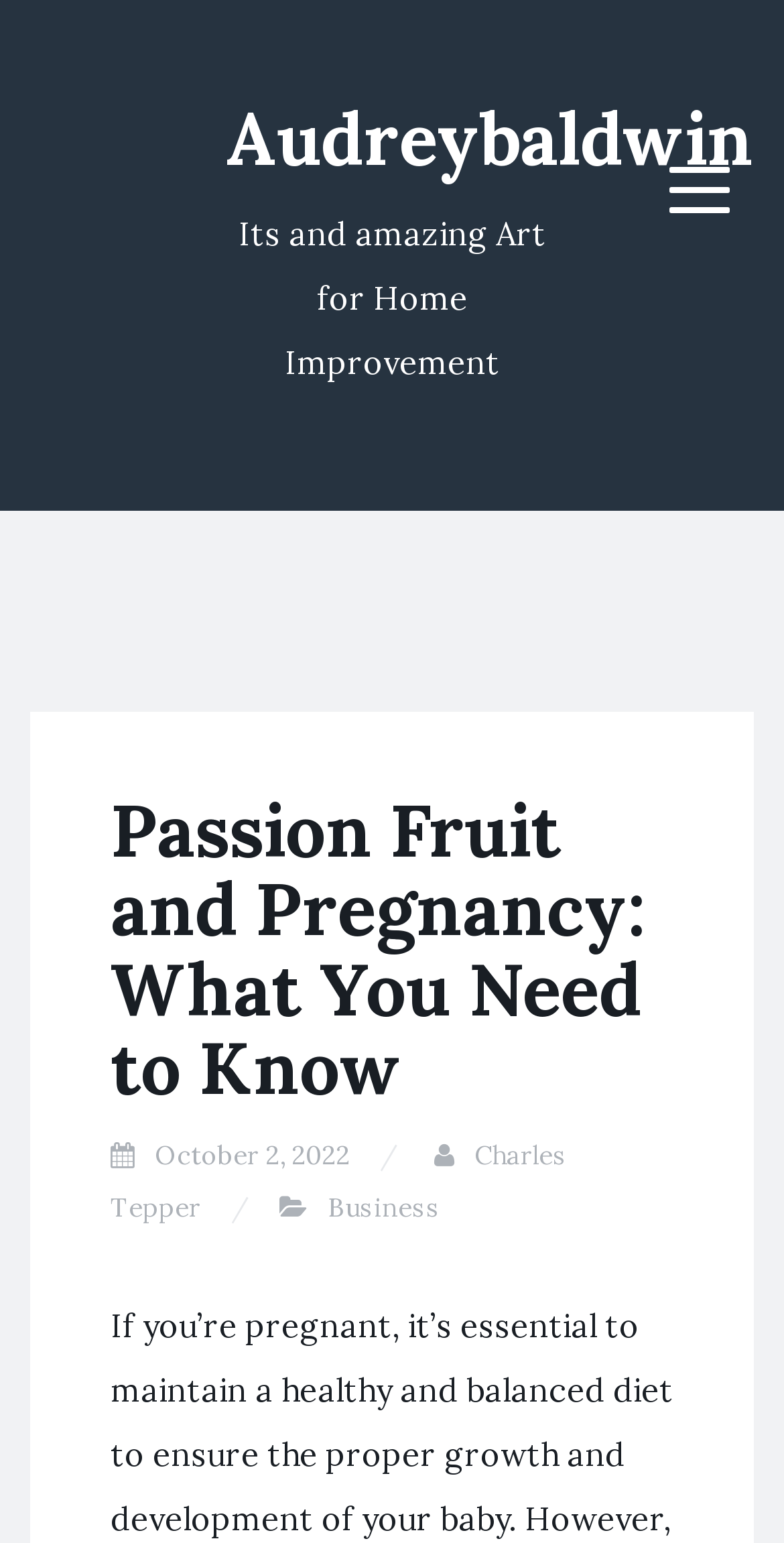Please find the bounding box for the following UI element description. Provide the coordinates in (top-left x, top-left y, bottom-right x, bottom-right y) format, with values between 0 and 1: alt="KAJJN Professional Services, Inc."

None